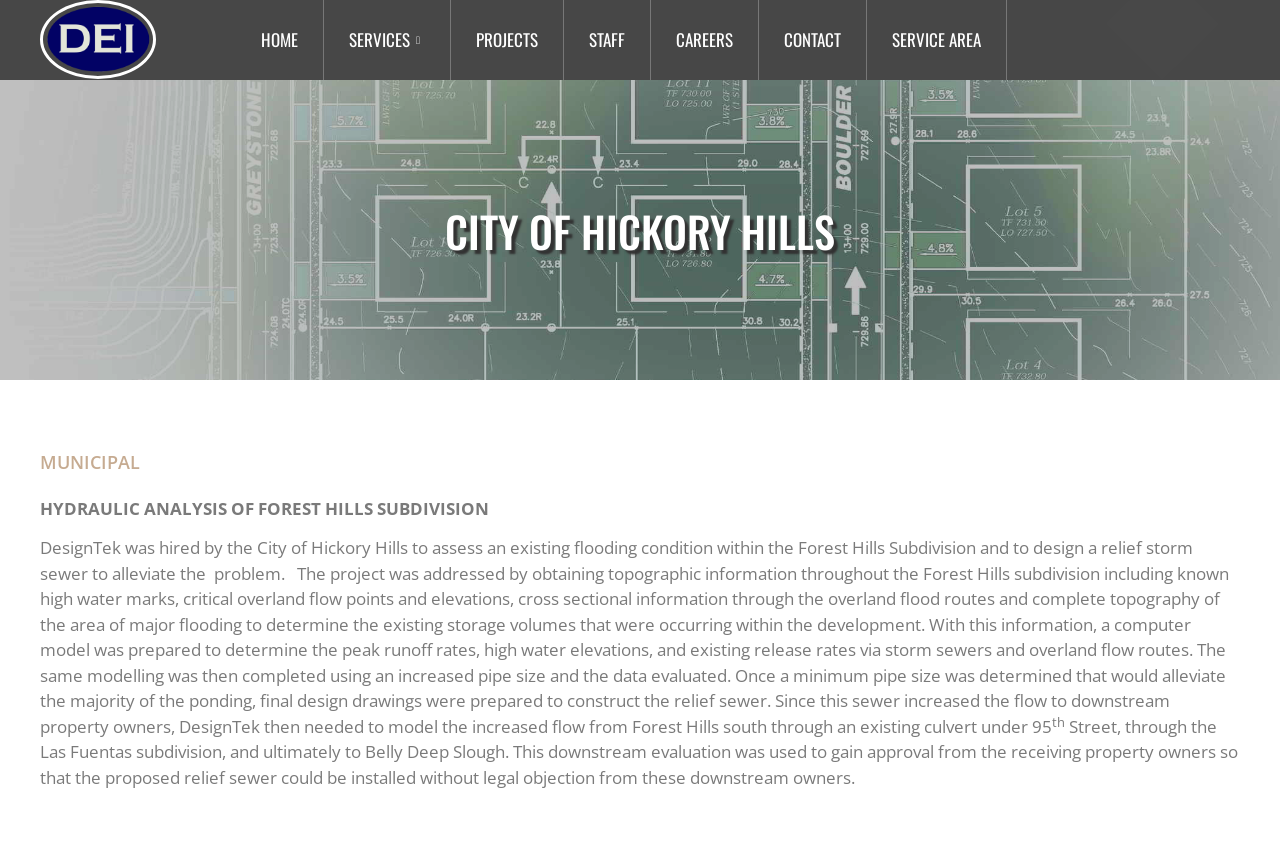What is the name of the slough mentioned in the text?
Answer the question with a detailed and thorough explanation.

I determined the answer by reading the text '...and ultimately to Belly Deep Slough.' which mentions the name of the slough as Belly Deep Slough.